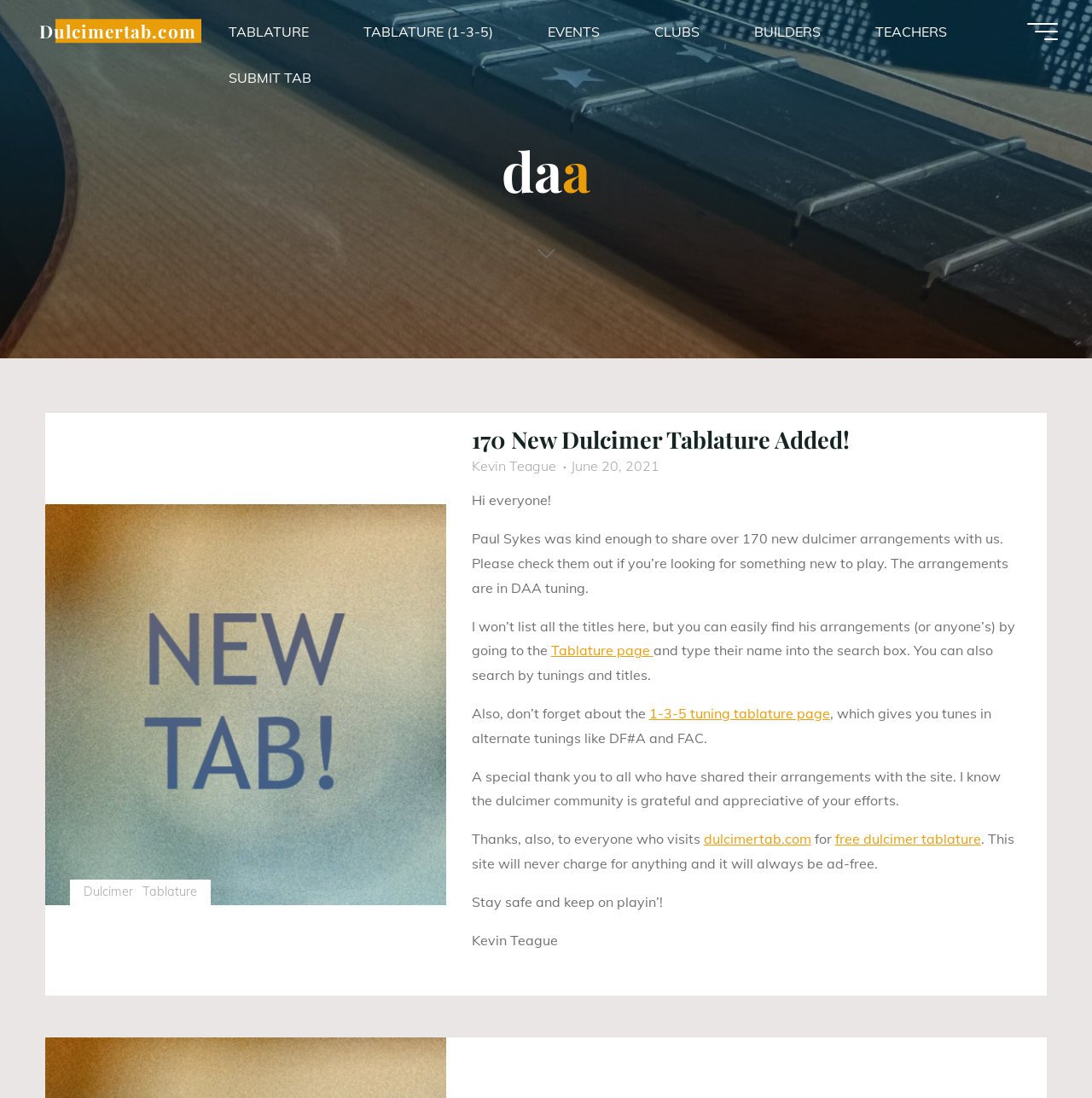Pinpoint the bounding box coordinates for the area that should be clicked to perform the following instruction: "Click on the '170 New Dulcimer Tablature Added!' link".

[0.041, 0.459, 0.408, 0.824]